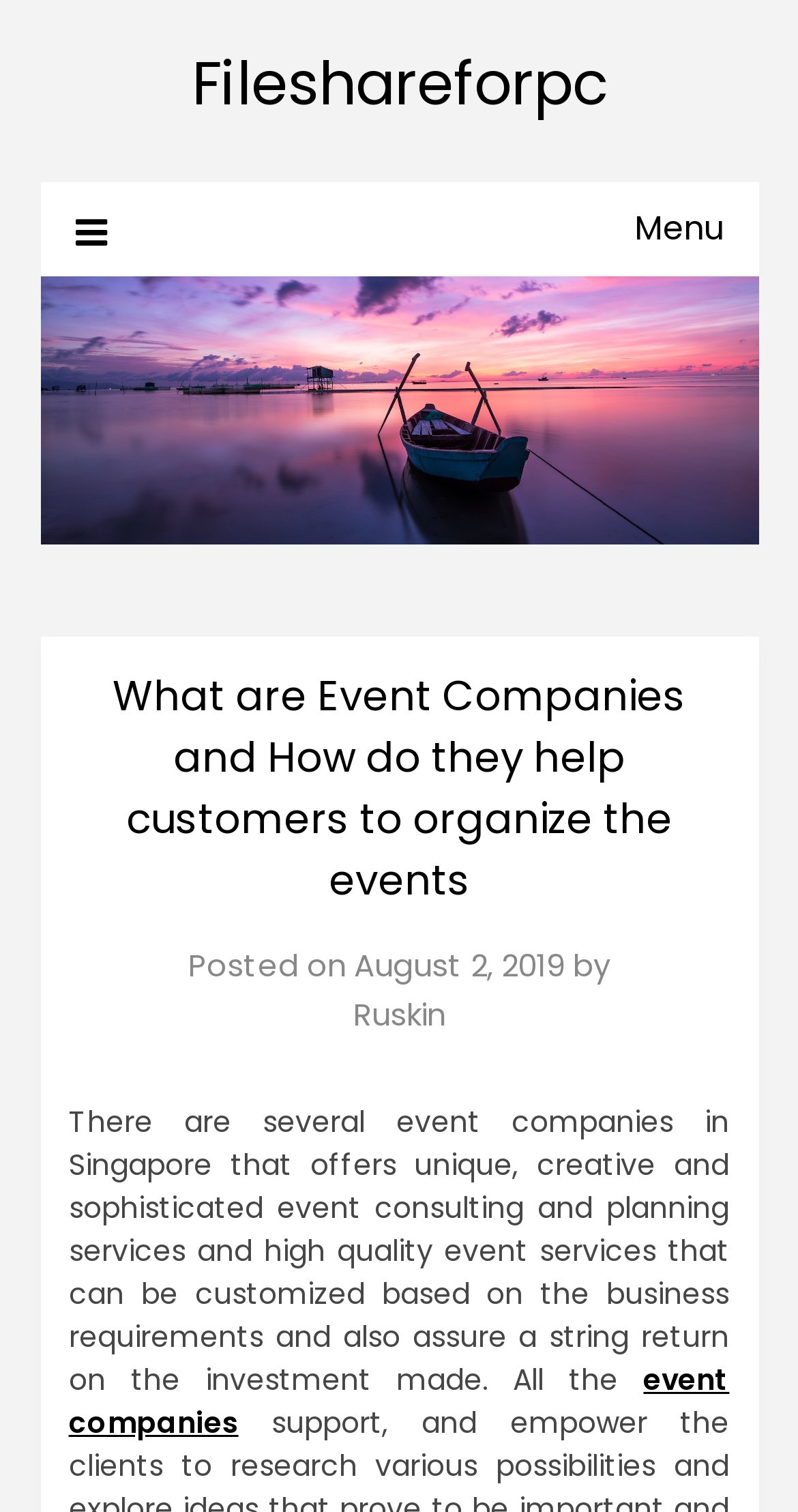Respond with a single word or phrase:
When was the article posted?

August 2, 2019